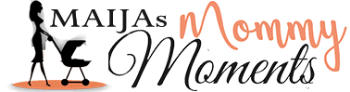Please answer the following question using a single word or phrase: 
What font style is 'Mommy Moments' written in?

Elegant script